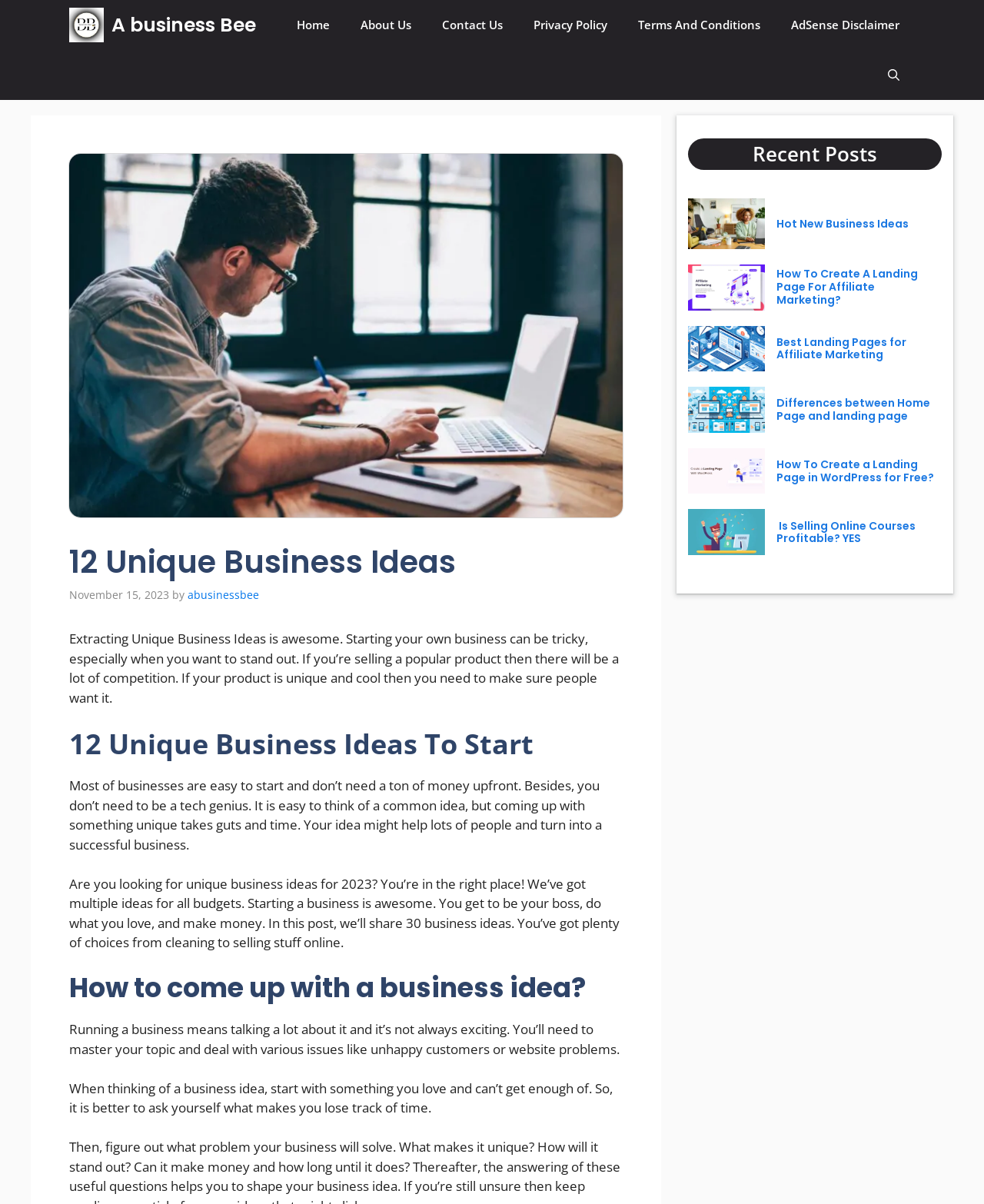Identify the bounding box for the UI element specified in this description: "Hot New Business Ideas". The coordinates must be four float numbers between 0 and 1, formatted as [left, top, right, bottom].

[0.789, 0.179, 0.923, 0.192]